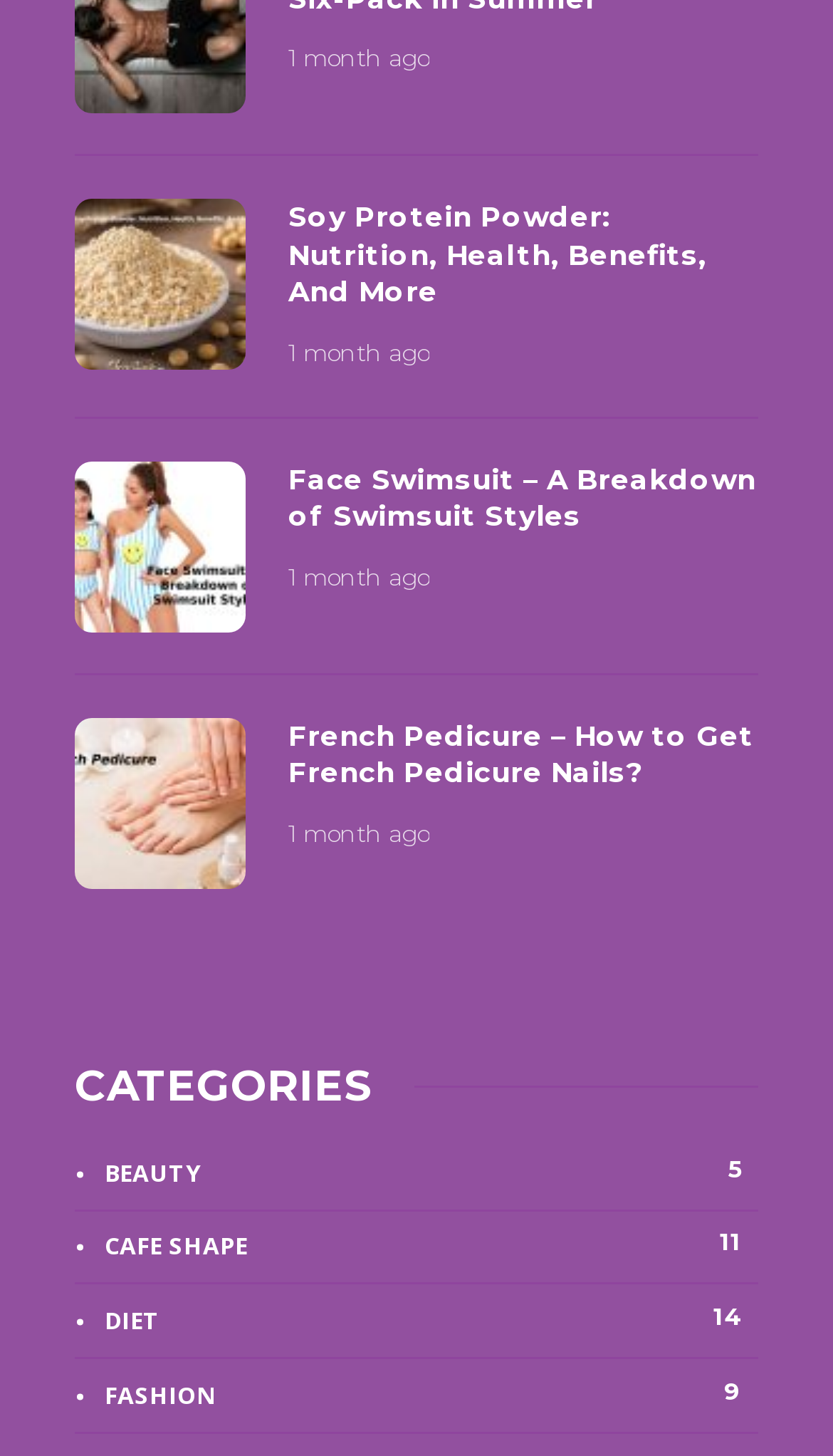What is the category with the most items?
Look at the image and answer with only one word or phrase.

DIET